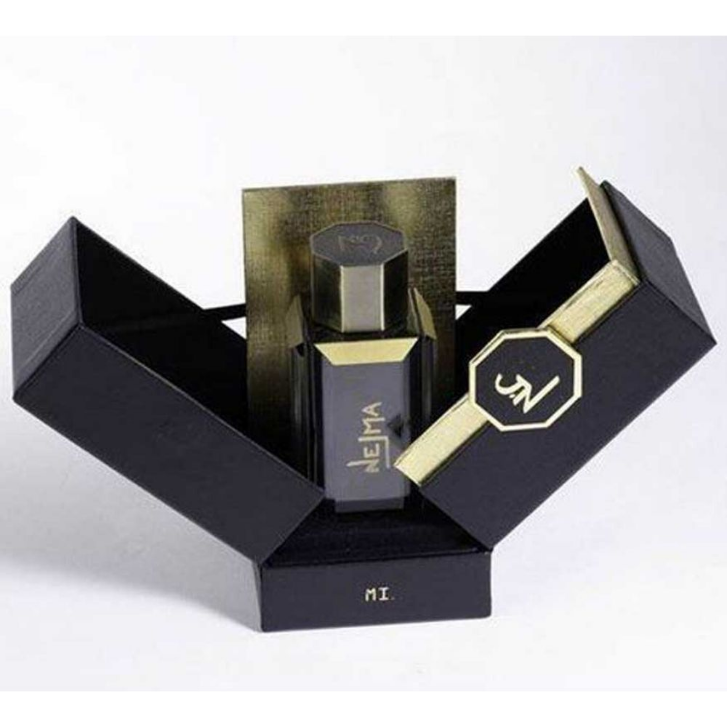Respond to the following question using a concise word or phrase: 
What is the purpose of the packaging beyond protecting the perfume?

Showcase individual style and elegance